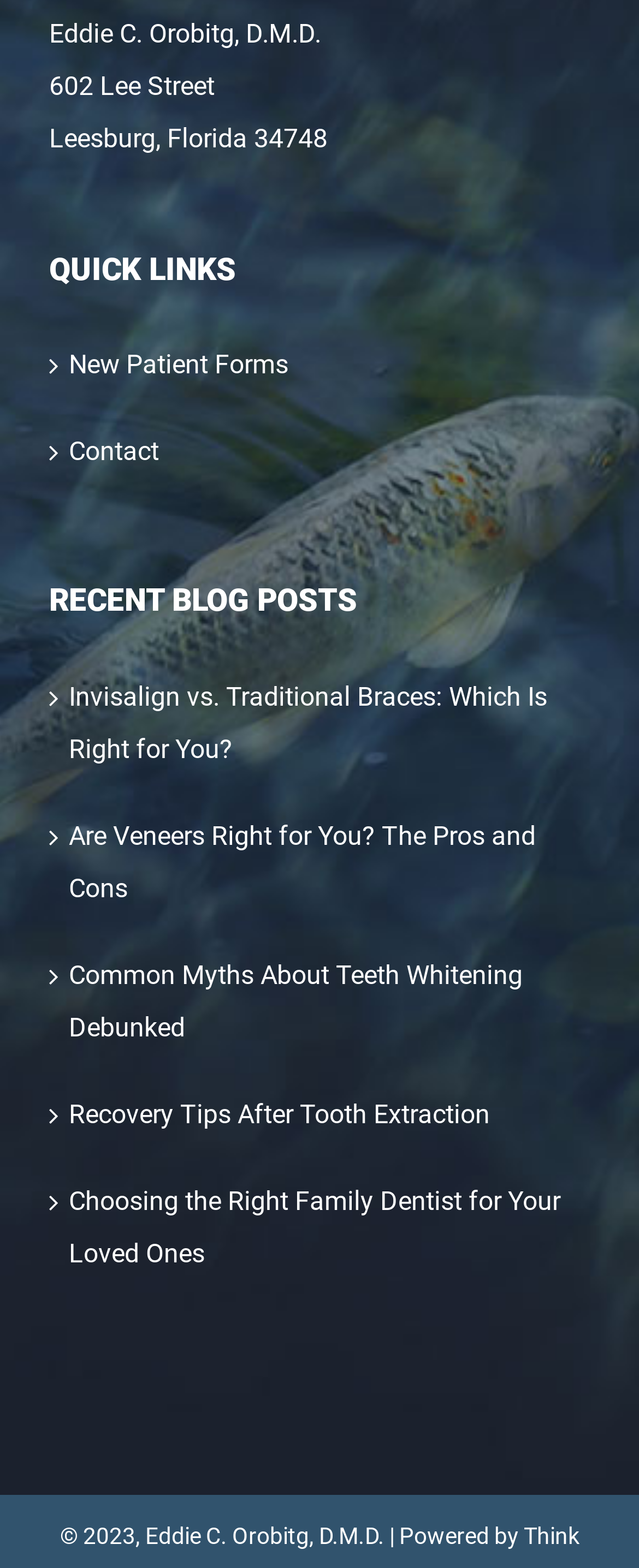How many quick links are available?
Please respond to the question with a detailed and well-explained answer.

There are two link elements under the 'QUICK LINKS' heading, which are ' New Patient Forms' and ' Contact', indicating that there are two quick links available.